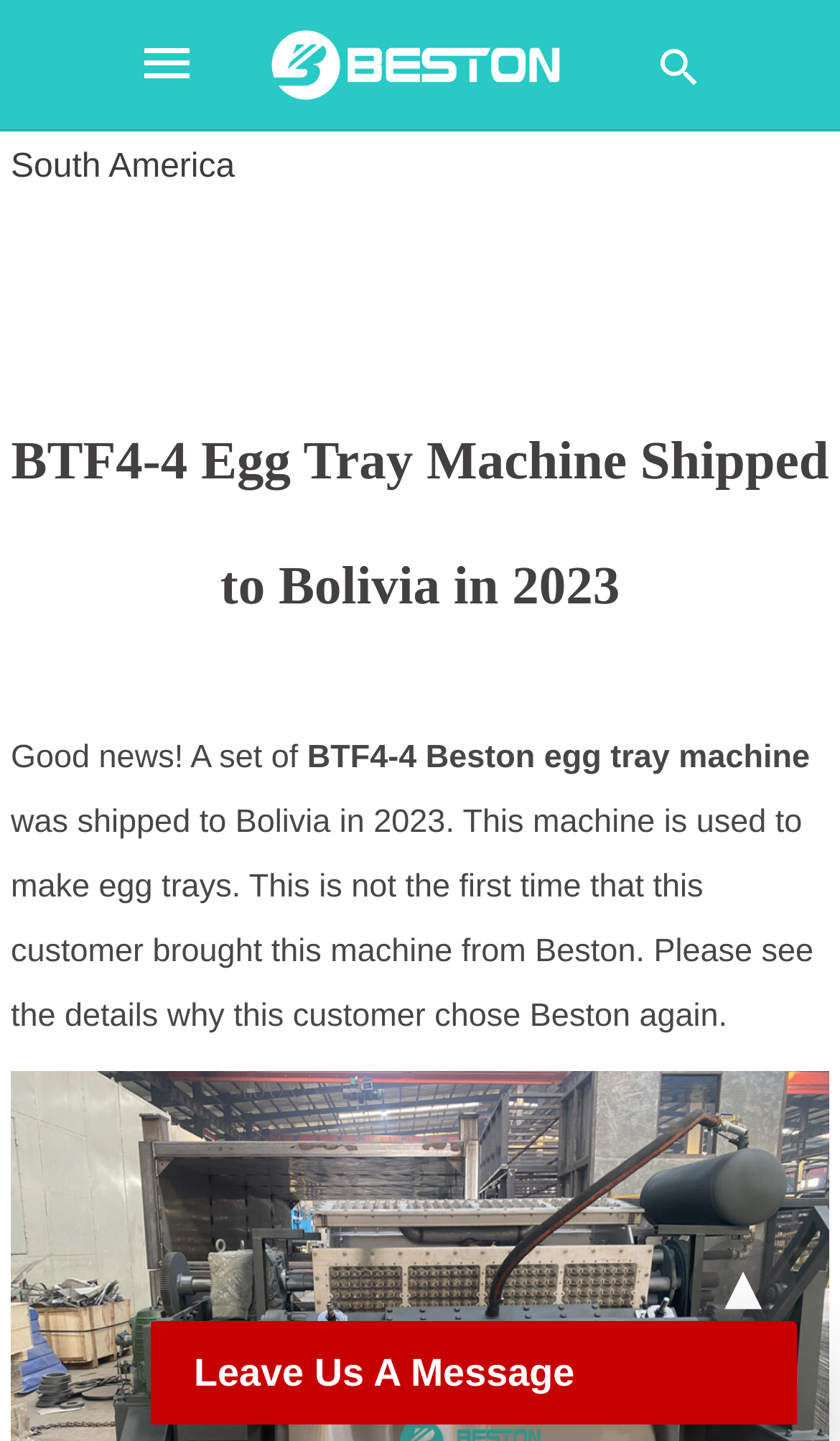Summarize the webpage with intricate details.

The webpage appears to be an article or news page about a shipment of an egg tray machine to Bolivia. At the top left corner, there is a logo of "Beston" with a link to the company's website. Next to the logo, there is a search bar with a placeholder text "Type your search query and hit enter:".

Below the search bar, there is a heading that reads "BTF4-4 Egg Tray Machine Shipped to Bolivia in 2023", which is the main title of the article. Underneath the heading, there is a brief introduction that starts with "Good news! A set of BTF4-4 Beston egg tray machine..." and continues to describe the machine and its purpose.

To the left of the introduction, there is a label "South America", which might be a category or region indicator. At the bottom of the page, there are two links: "Leave Us A Message" and a dropdown menu indicated by "▾".